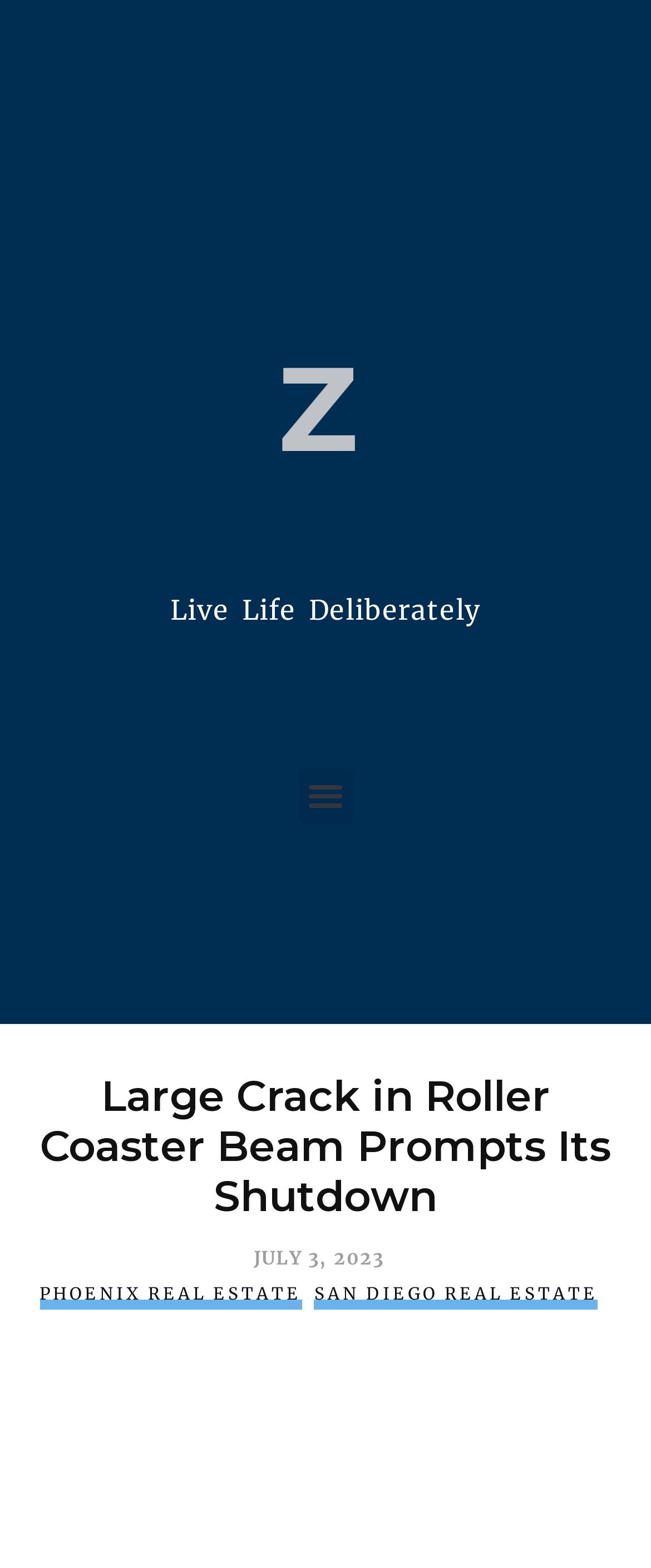Locate the headline of the webpage and generate its content.

Large Crack in Roller Coaster Beam Prompts Its Shutdown